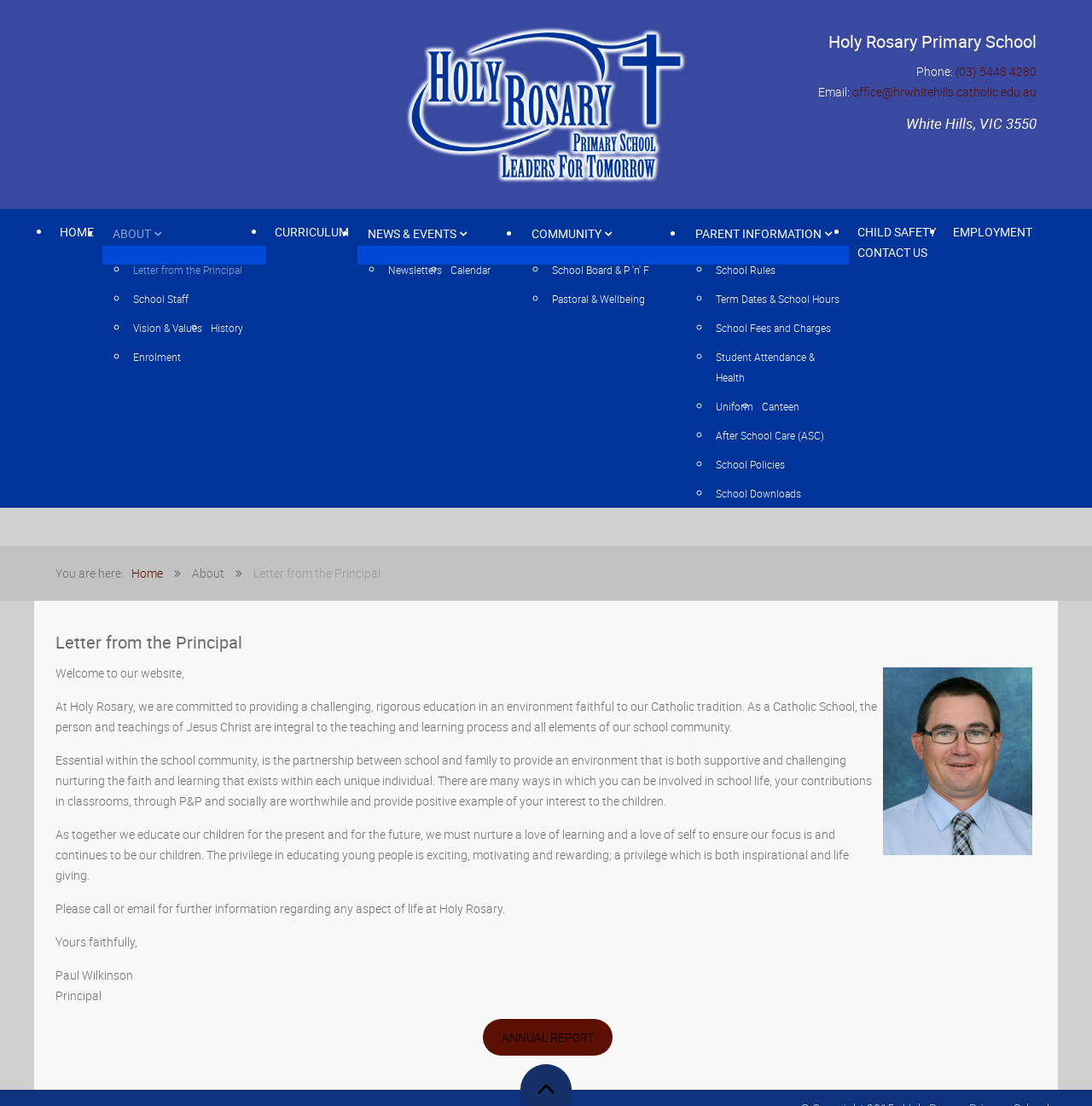Who is the principal of the school?
Based on the image, give a concise answer in the form of a single word or short phrase.

Paul Wilkinson